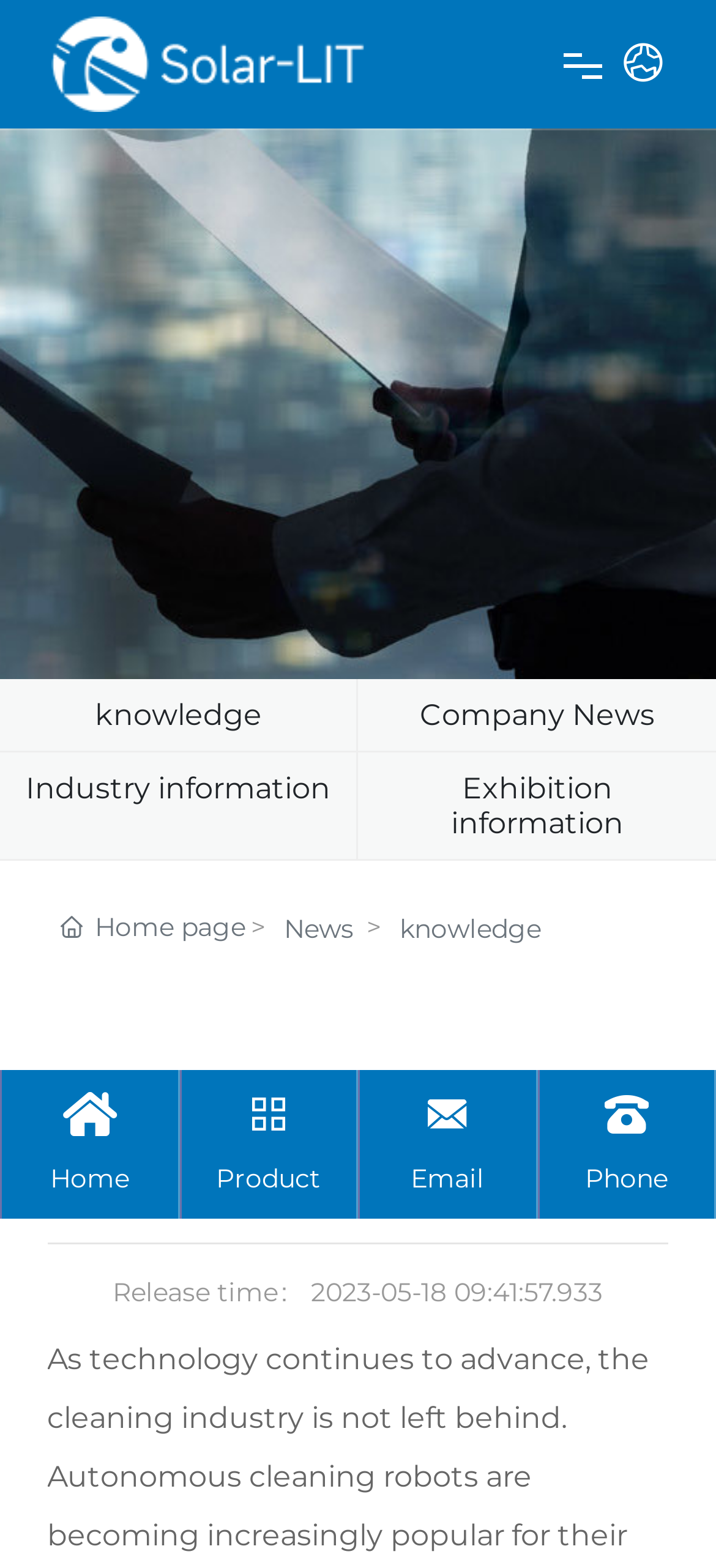What is the company's main business?
Use the image to answer the question with a single word or phrase.

New energy technology